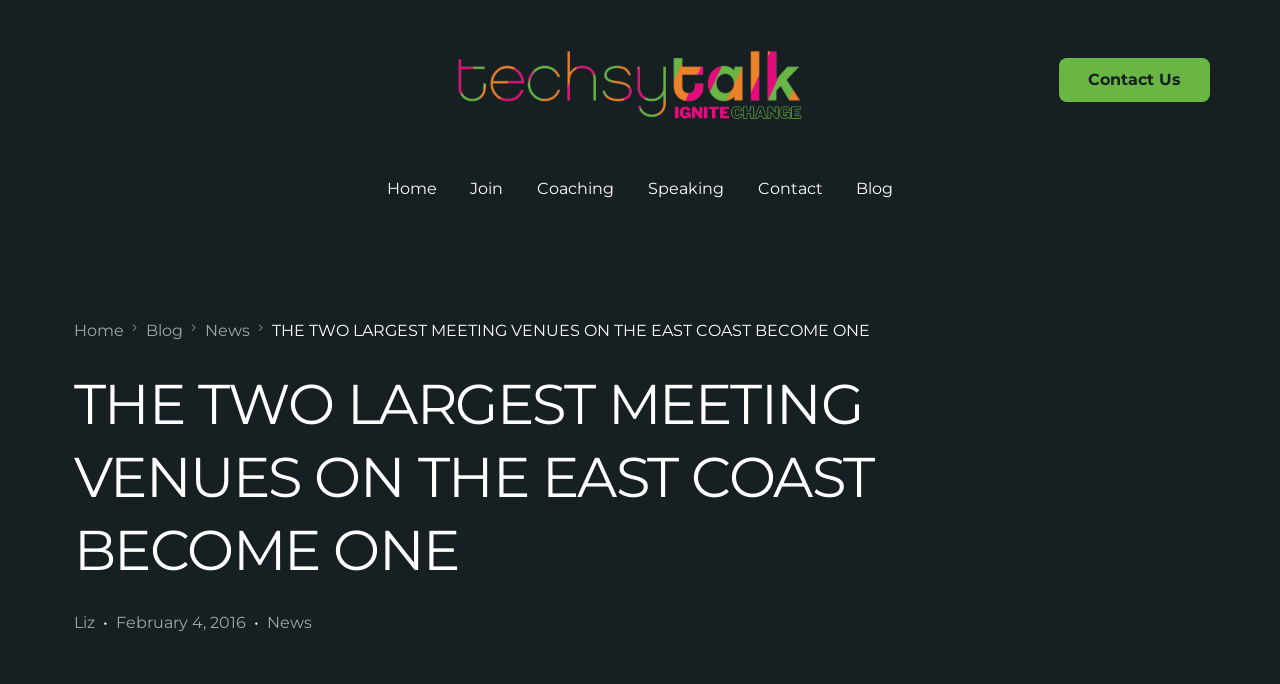Identify the bounding box coordinates of the section that should be clicked to achieve the task described: "read news".

[0.16, 0.469, 0.195, 0.497]